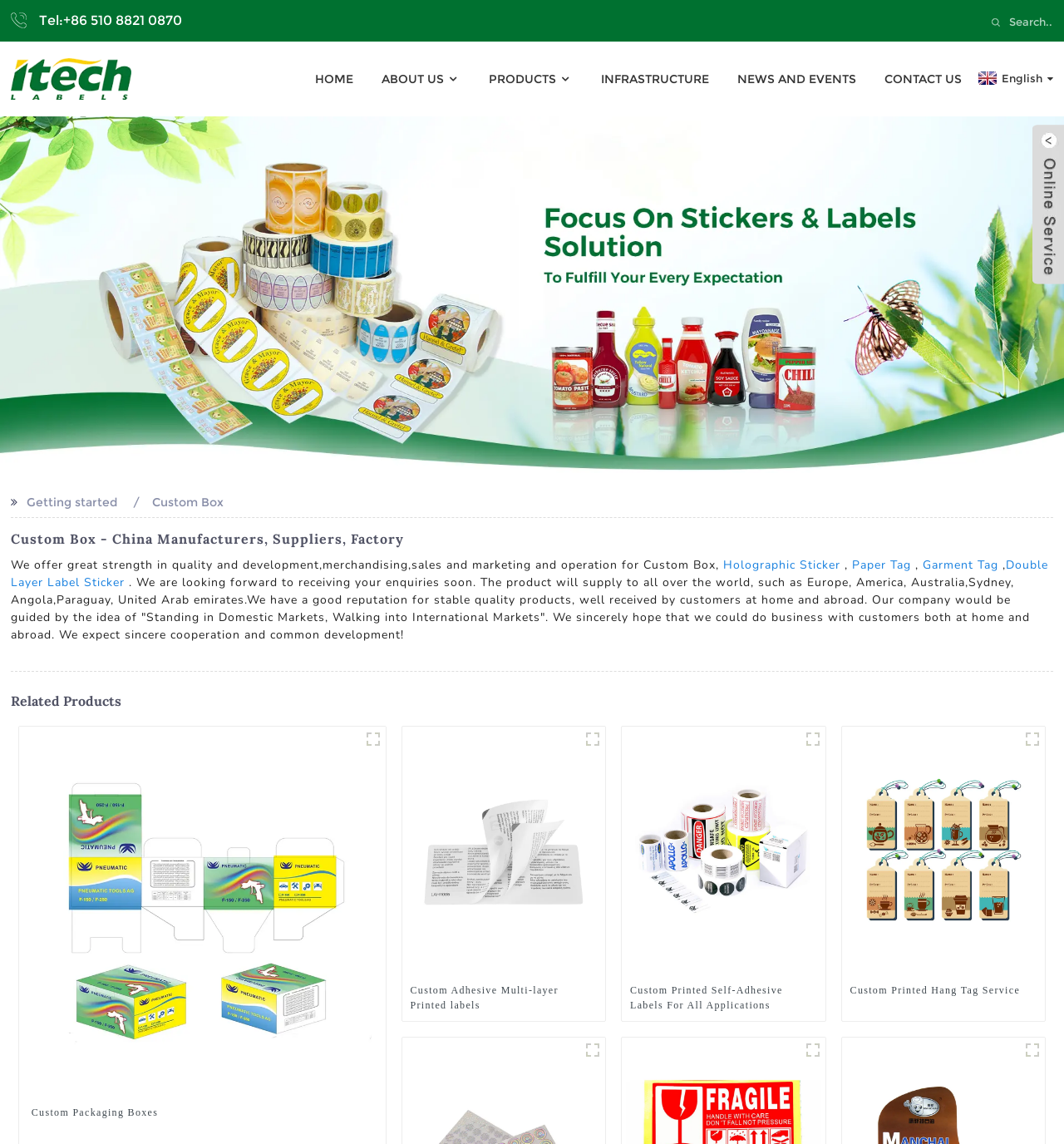Provide a thorough description of the webpage you see.

This webpage is about a wholesale custom box factory and manufacturer, supplier, and it appears to be a business-to-business (B2B) website. At the top left corner, there is a logo and a phone number link. On the top right corner, there is a search bar and a button. Below the top section, there is a navigation menu with links to different pages, including "HOME", "ABOUT US", "PRODUCTS", "INFRASTRUCTURE", "NEWS AND EVENTS", and "CONTACT US". 

On the top center, there is a banner image that spans the entire width of the page. Below the banner, there is a heading that reads "Custom Box - China Manufacturers, Suppliers, Factory". 

The main content of the page is divided into two sections. The left section has a heading "Getting started" and describes the company's strengths in quality, development, merchandising, sales, and marketing. It also lists some of the products they offer, including "Holographic Sticker", "Paper Tag", "Garment Tag", and "Double Layer Label Sticker". 

The right section has a heading "Related Products" and displays several images of custom packaging boxes with links to more information. Each image has a caption describing the product, such as "Custom Adhesive Multi-layer Printed labels" and "Custom Printed Self-Adhesive Labels For All Applications". 

At the bottom of the page, there are several links to other products, including "Security-Sticker-(1)", "Fragile-sticker", and "IML-label". There is also a chat widget iframe at the bottom right corner.